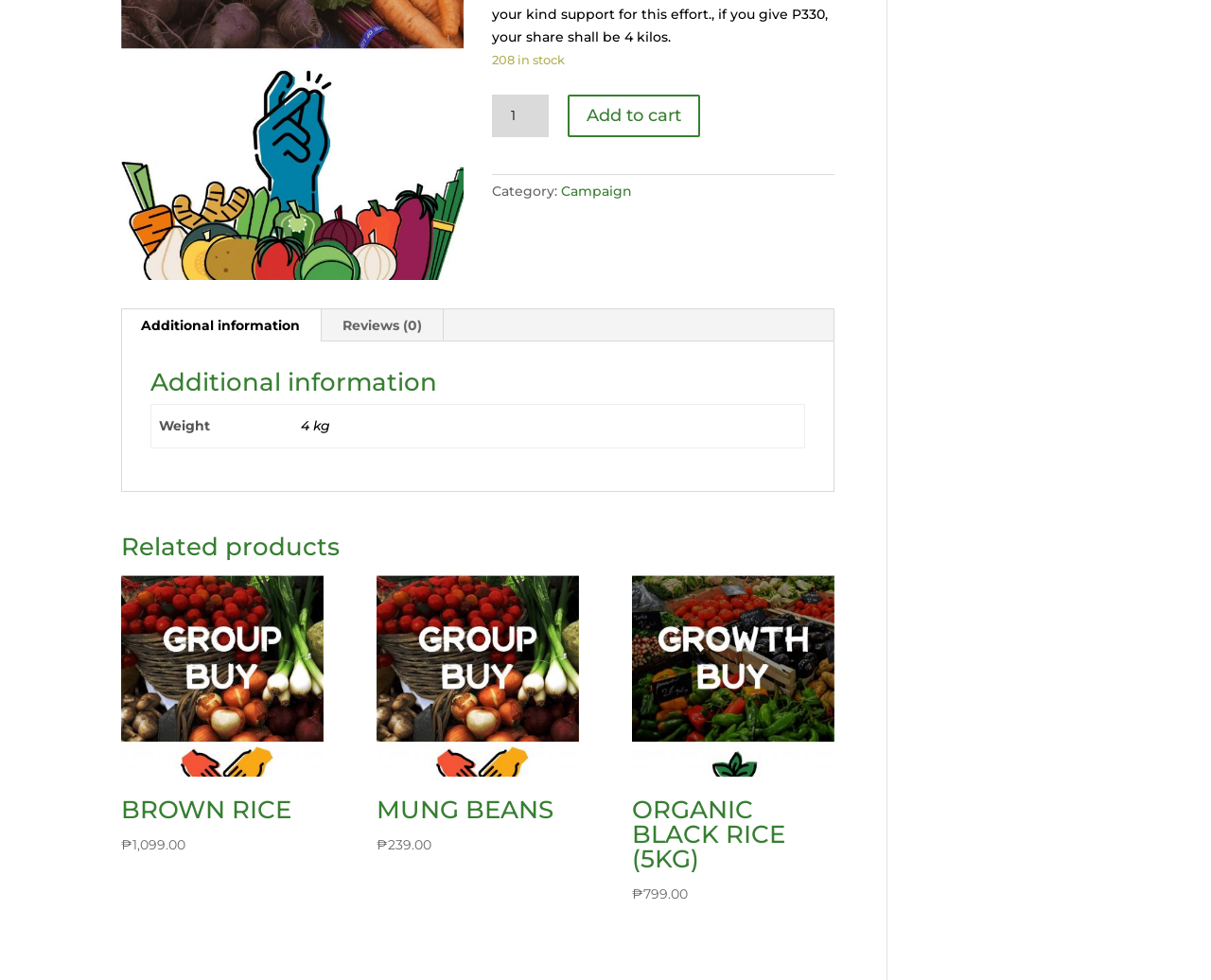Given the element description: "ORGANIC BLACK RICE (5KG) ₱799.00", predict the bounding box coordinates of this UI element. The coordinates must be four float numbers between 0 and 1, given as [left, top, right, bottom].

[0.522, 0.586, 0.689, 0.924]